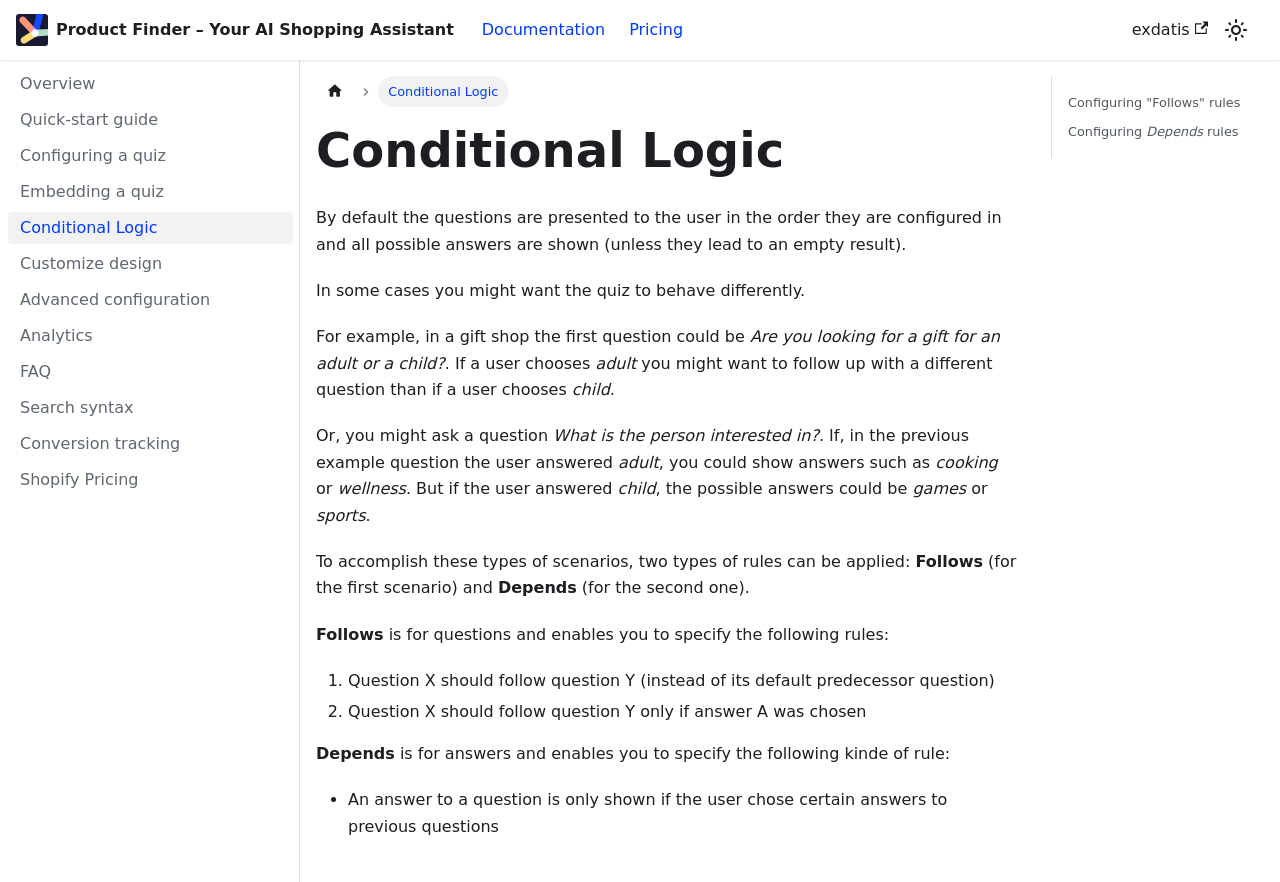Please identify the bounding box coordinates of the element's region that I should click in order to complete the following instruction: "Configure 'Follows' rules". The bounding box coordinates consist of four float numbers between 0 and 1, i.e., [left, top, right, bottom].

[0.834, 0.104, 0.981, 0.128]